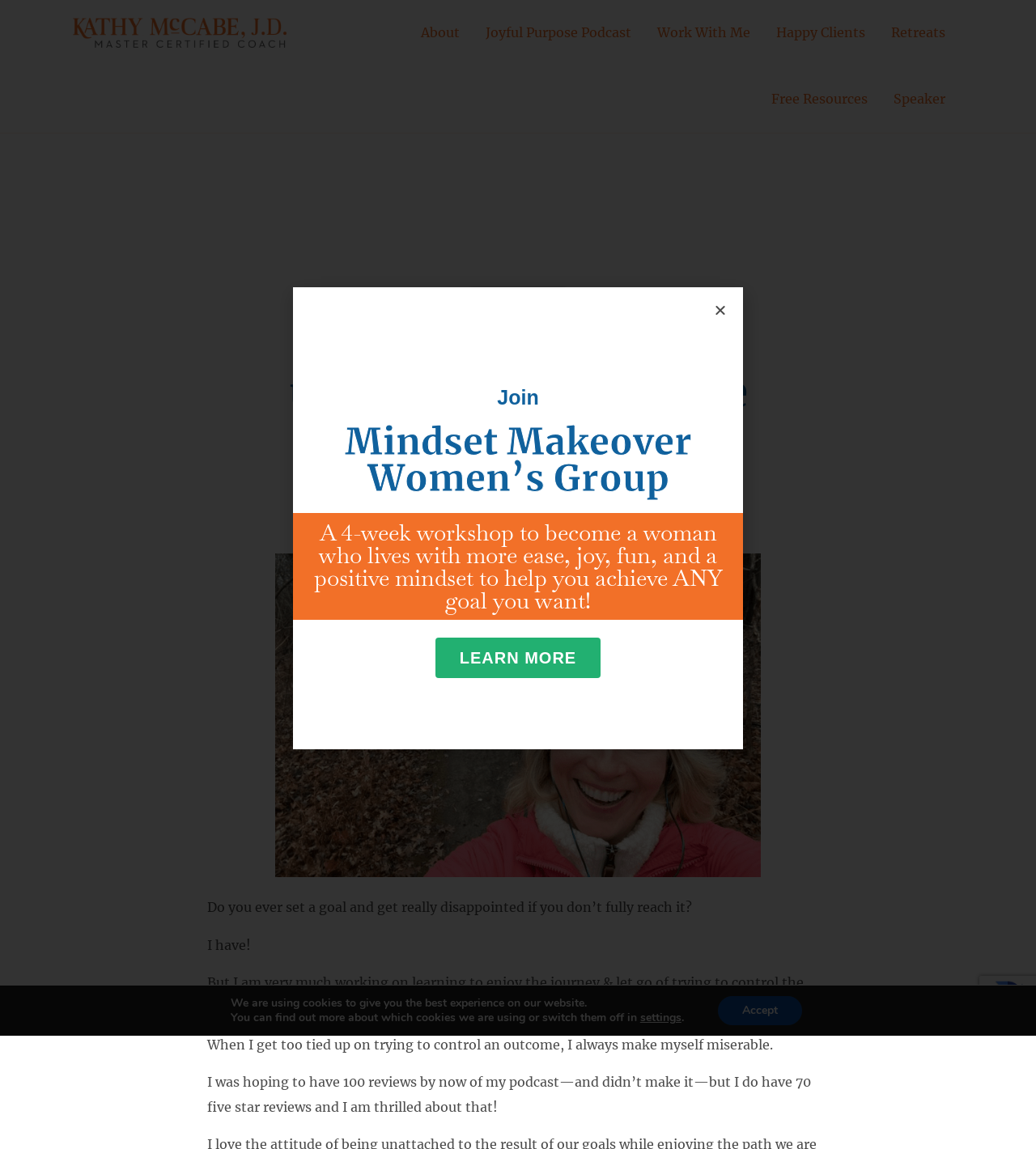Find the bounding box coordinates of the element to click in order to complete the given instruction: "Click the 'HOME' link."

None